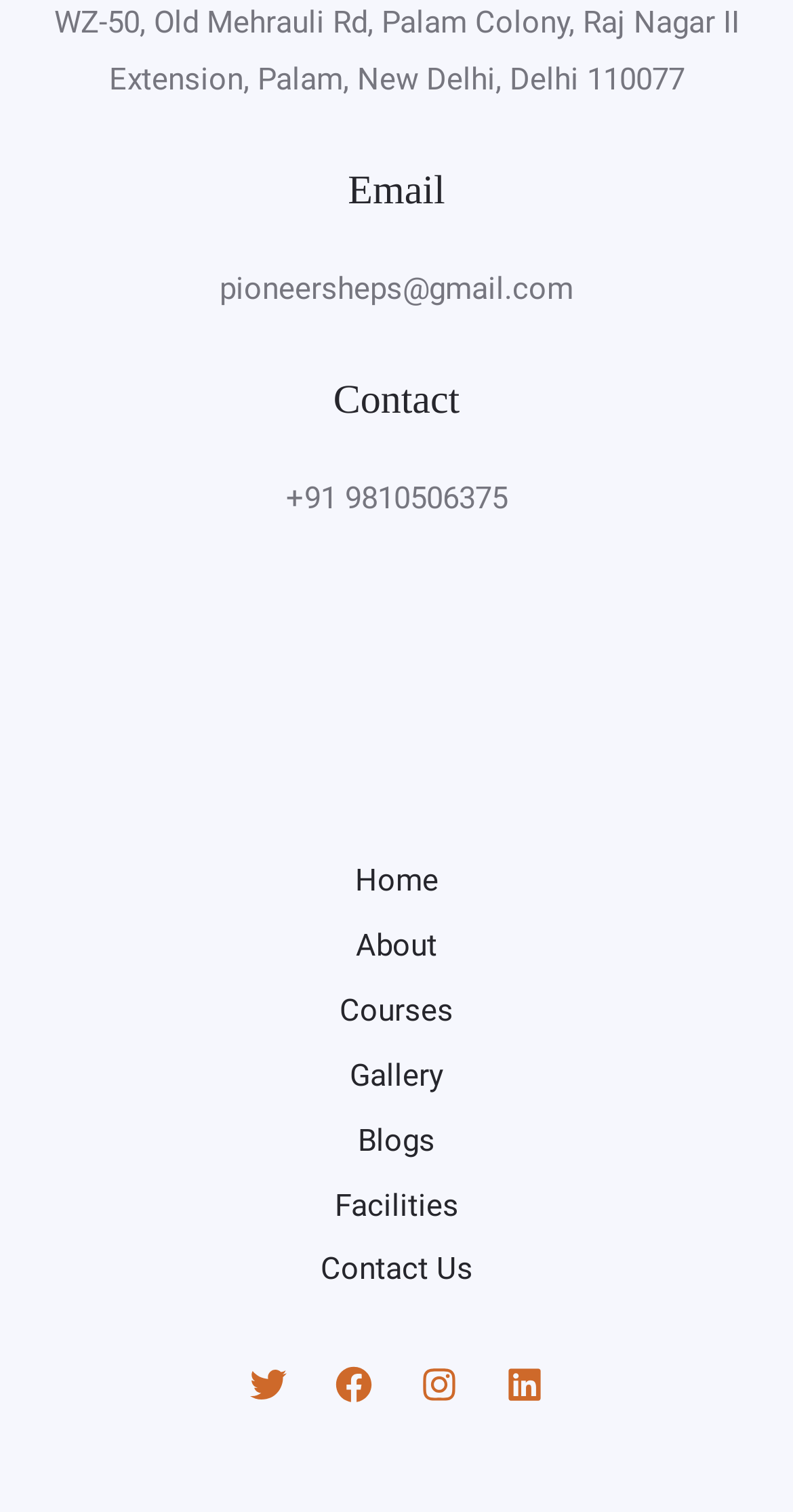Find the bounding box coordinates for the element described here: "aria-label="Linkedin"".

[0.638, 0.904, 0.685, 0.928]